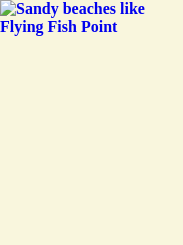What is the location of the beach?
Using the visual information, answer the question in a single word or phrase.

North Queensland